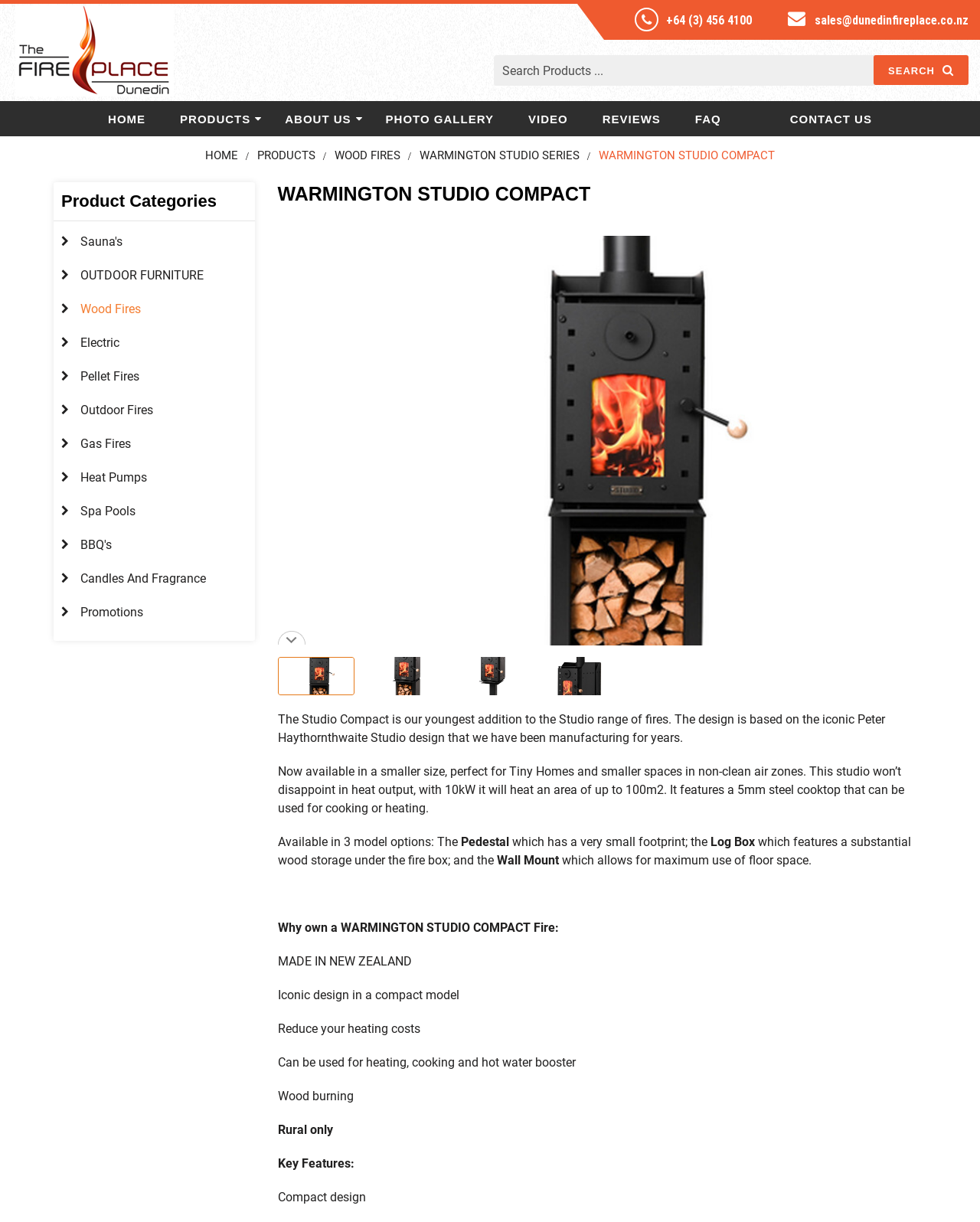Provide the bounding box coordinates of the section that needs to be clicked to accomplish the following instruction: "search for products."

[0.504, 0.045, 0.893, 0.07]